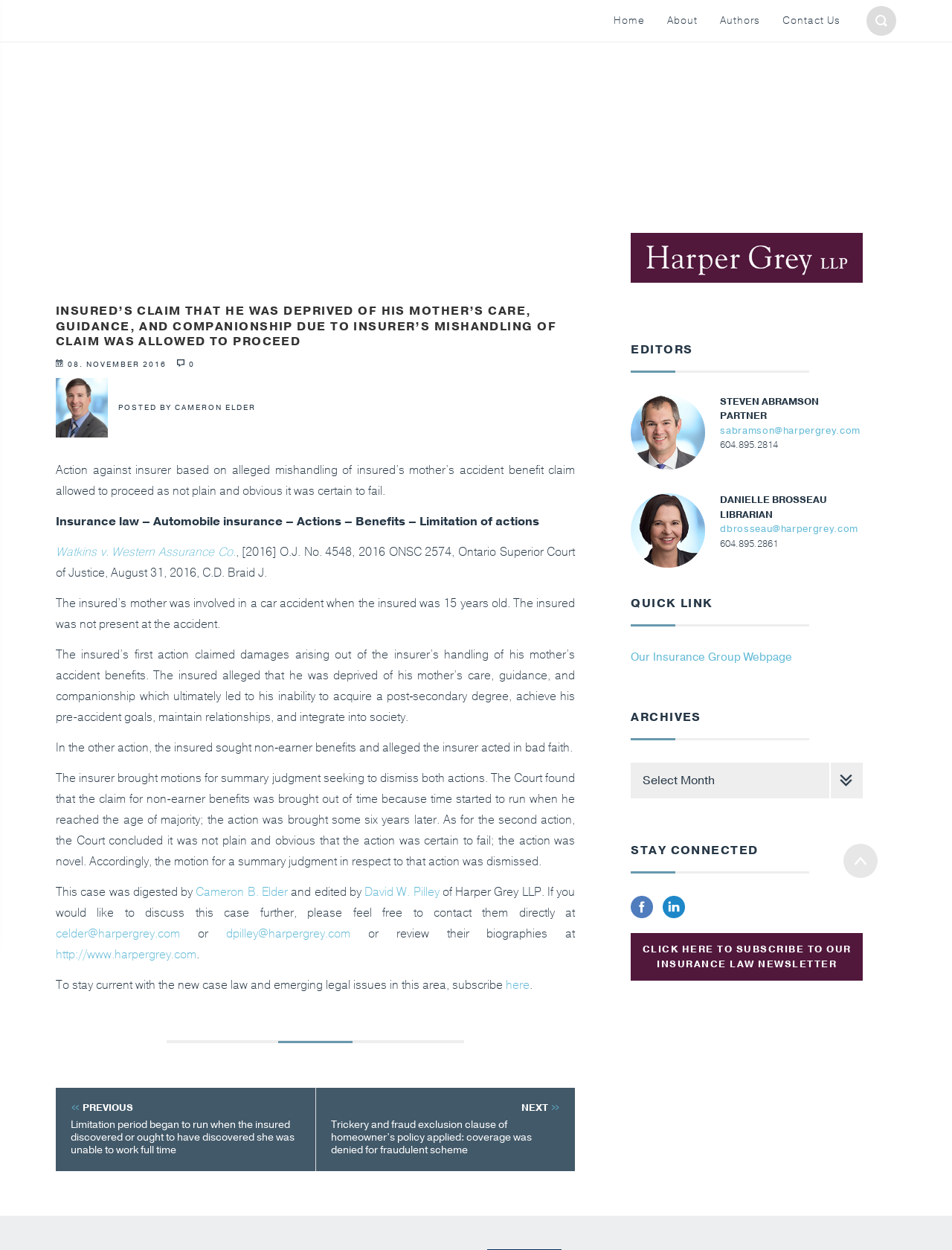Please locate the bounding box coordinates of the element that should be clicked to achieve the given instruction: "Read the post by Cameron Elder".

[0.124, 0.322, 0.269, 0.33]